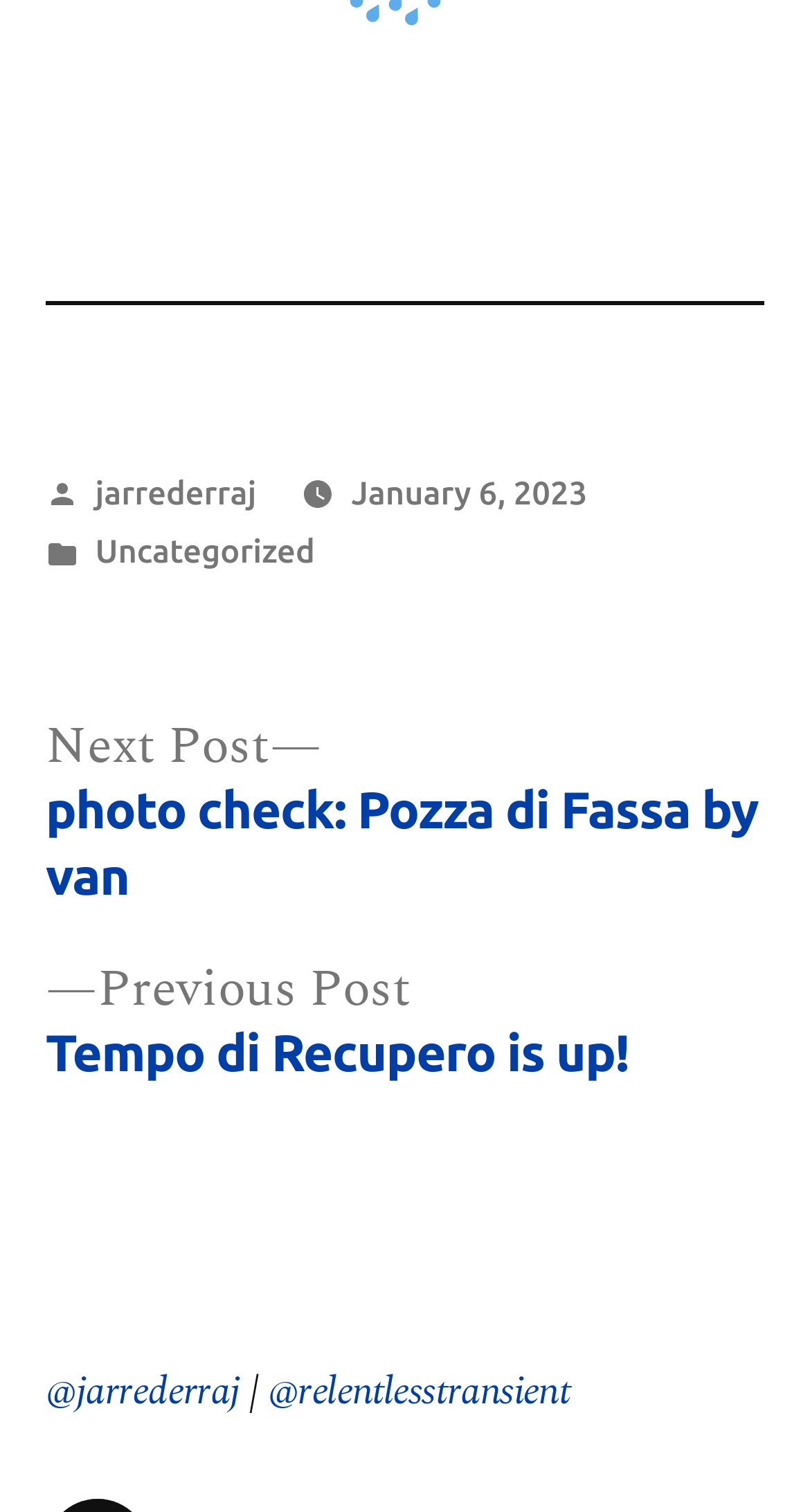Determine the bounding box coordinates for the area that should be clicked to carry out the following instruction: "View previous post".

[0.056, 0.628, 0.776, 0.723]